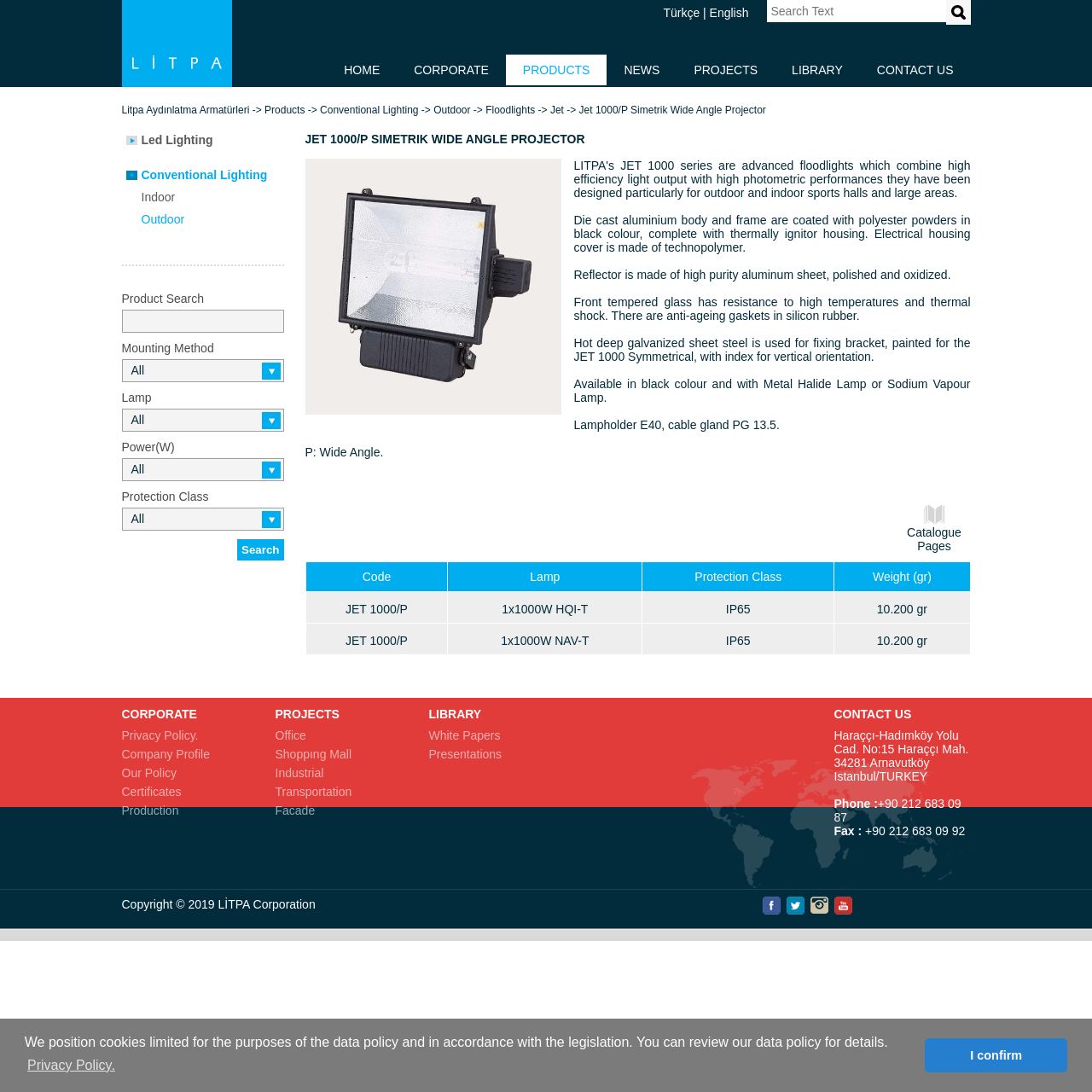What is the purpose of the anti-ageing gaskets in the projector?
Provide a detailed answer to the question, using the image to inform your response.

The purpose of the anti-ageing gaskets in the projector is to provide resistance to high temperatures and thermal shock, which is mentioned in the product description as 'Front tempered glass has resistance to high temperatures and thermal shock. There are anti-ageing gaskets in silicon rubber.'